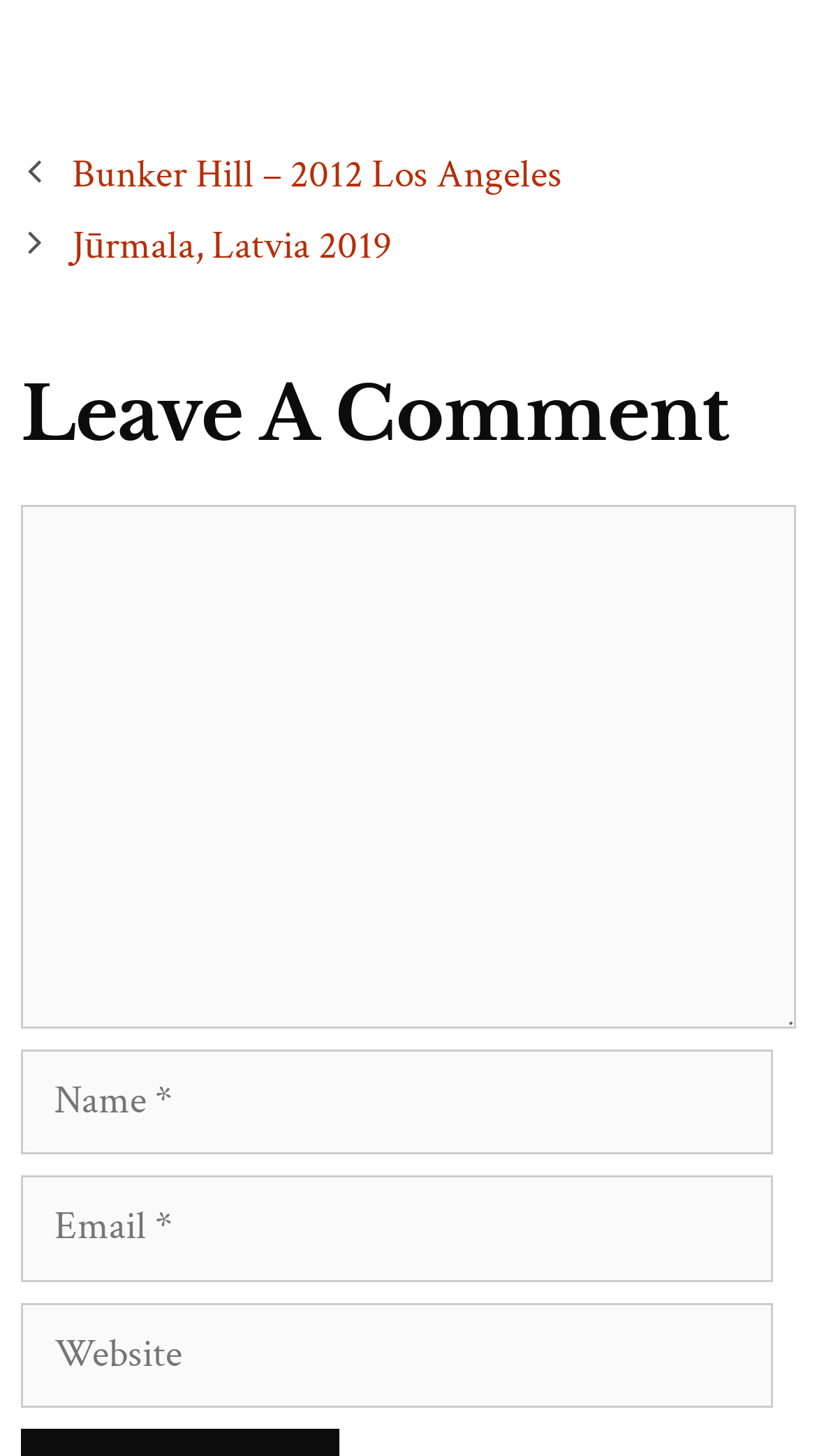Using the format (top-left x, top-left y, bottom-right x, bottom-right y), provide the bounding box coordinates for the described UI element. All values should be floating point numbers between 0 and 1: parent_node: Comment name="comment"

[0.026, 0.346, 0.974, 0.706]